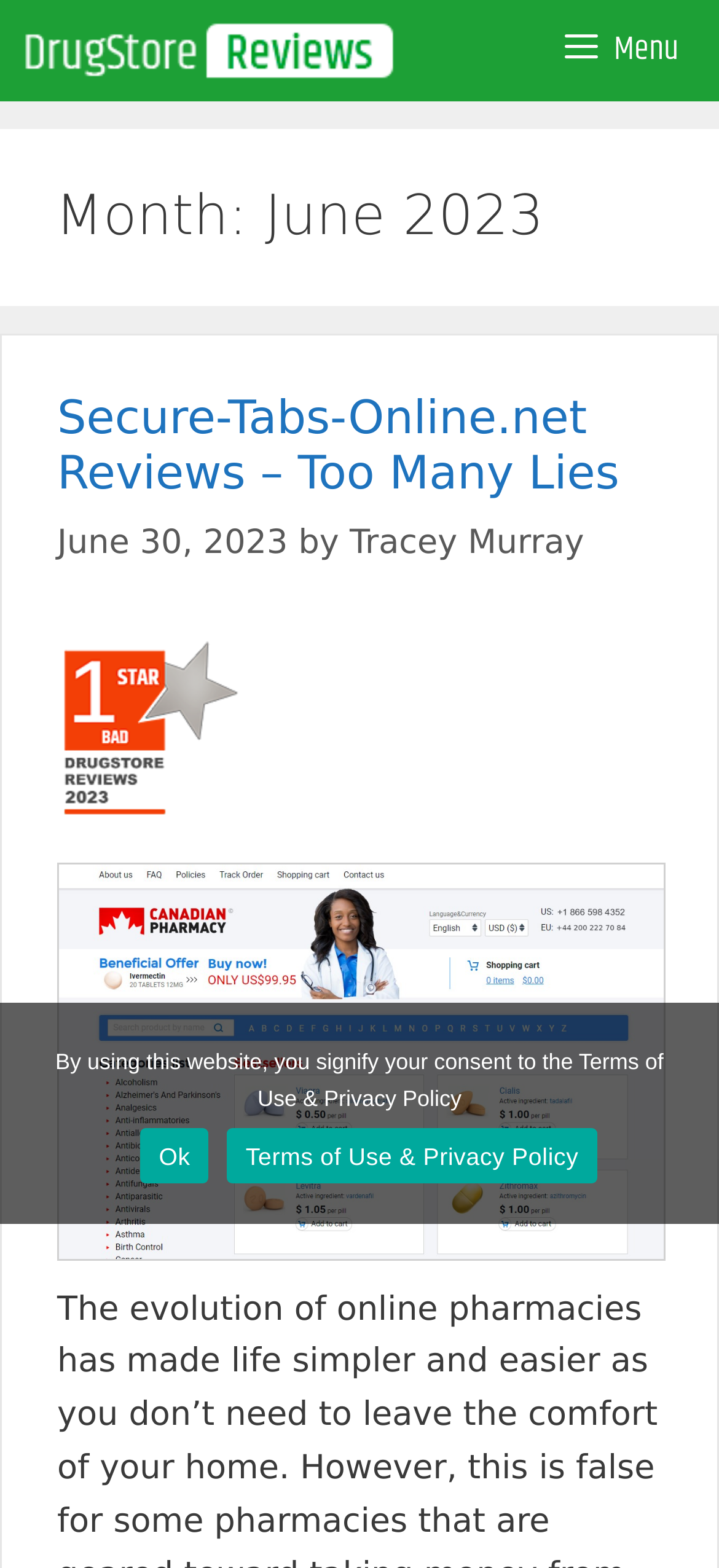Provide a thorough description of the webpage's content and layout.

The webpage appears to be a review website, specifically focused on drugstores, as indicated by the title "June 2023 - DrugstoreReviews". 

At the top left, there is a hidden link to "DrugstoreReviews". Next to it, on the top right, is a button labeled "Menu" which is not currently expanded. 

Below the top section, there are several links to reviews, including "Secure-Tabs-Online.net Reviews – Too Many Lies", "June 30, 2023", and "Tracey Murray". These links are positioned from left to right, with the first one starting from the left edge of the page.

Underneath these links, there is a main content section. On the left side of this section, there is a link to the "main page". 

To the right of the "main page" link, there is a prominent coupon offer with a heading "Get 10% Off!!!", followed by details of the discount coupon and a call to action to "SAVE 10% at HOT-PHARM.COM". This section also includes a "NO THANKS" option. 

At the top right of the coupon section, there is a "Close" button with a multiplication sign ("×") inside it. 

At the bottom of the page, there are two hidden links: "Ok" and "Terms of Use & Privacy Policy", positioned from left to right.